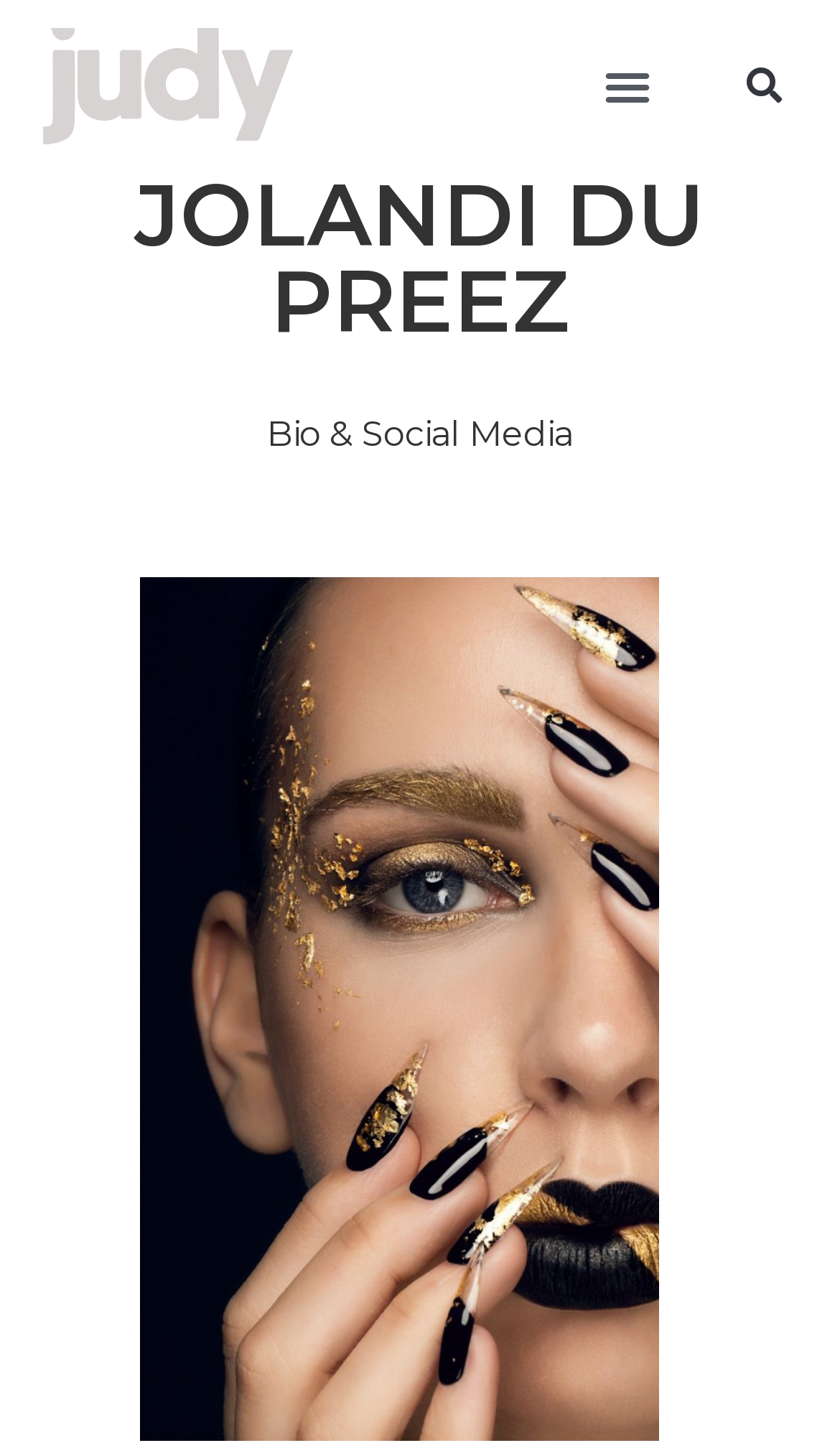Give the bounding box coordinates for this UI element: "Search". The coordinates should be four float numbers between 0 and 1, arranged as [left, top, right, bottom].

[0.872, 0.037, 0.949, 0.082]